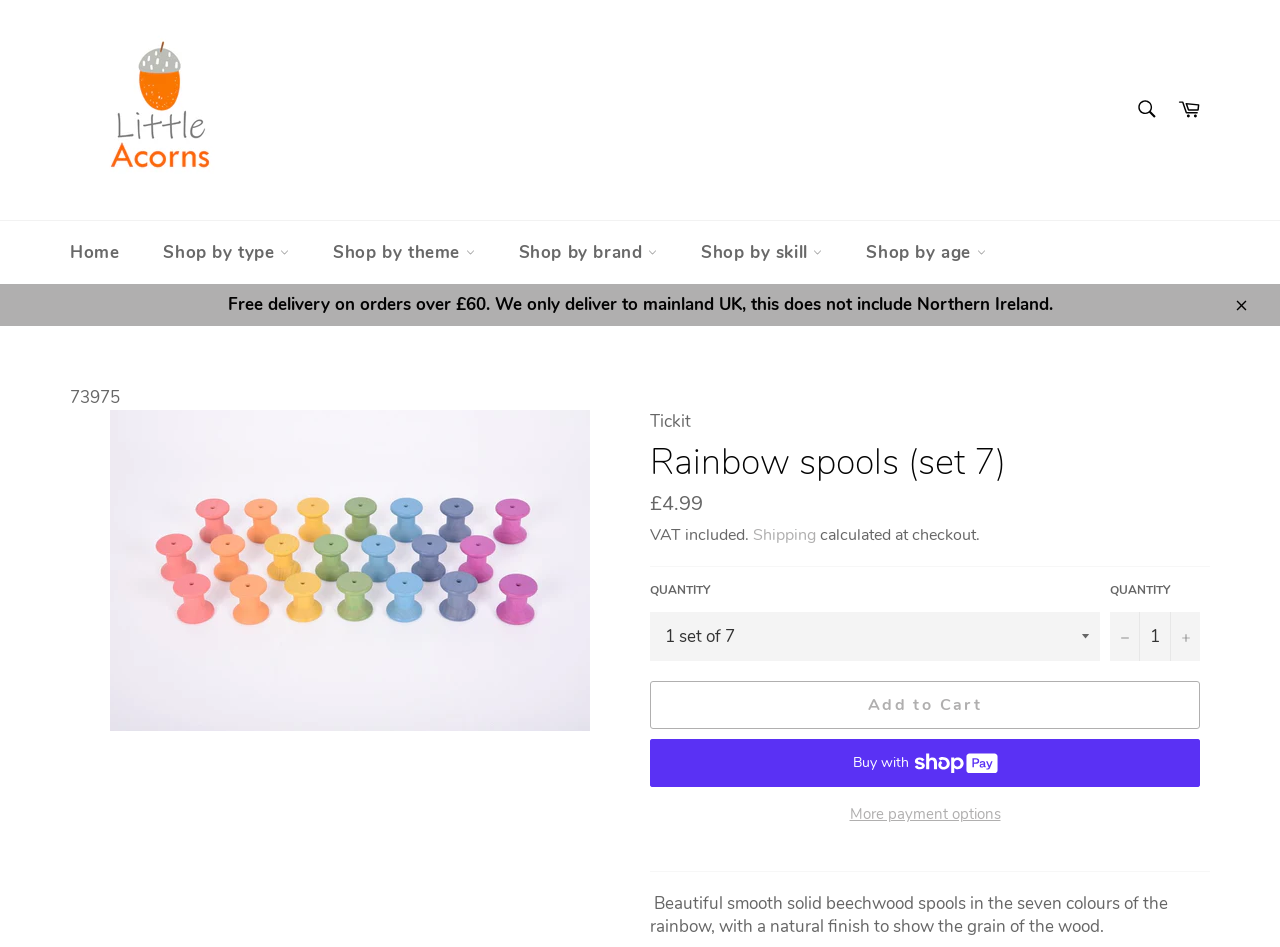Reply to the question with a brief word or phrase: What is the minimum order value for free delivery?

£60